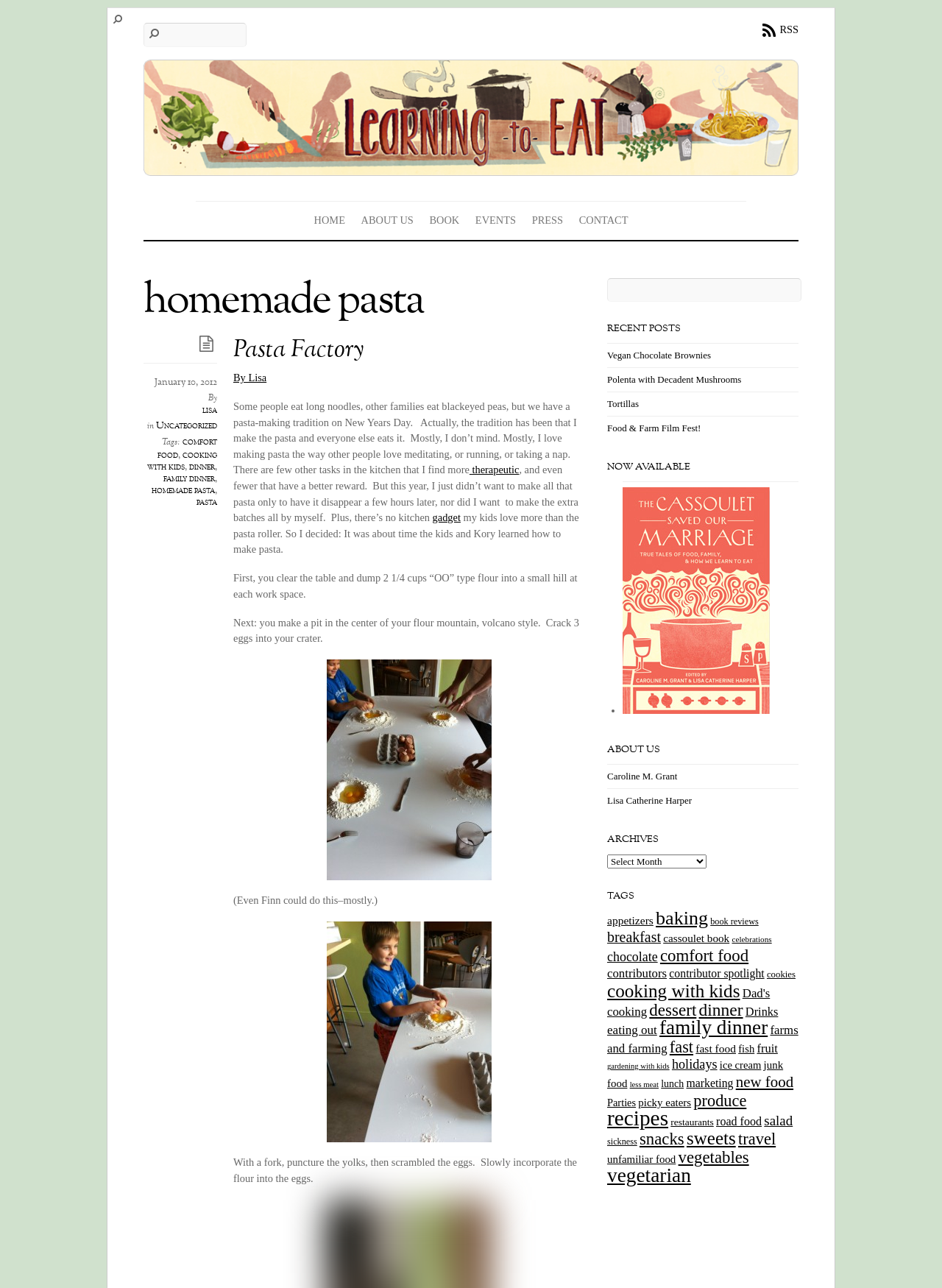Locate the bounding box coordinates of the area you need to click to fulfill this instruction: 'Learn about the authors'. The coordinates must be in the form of four float numbers ranging from 0 to 1: [left, top, right, bottom].

[0.645, 0.578, 0.848, 0.587]